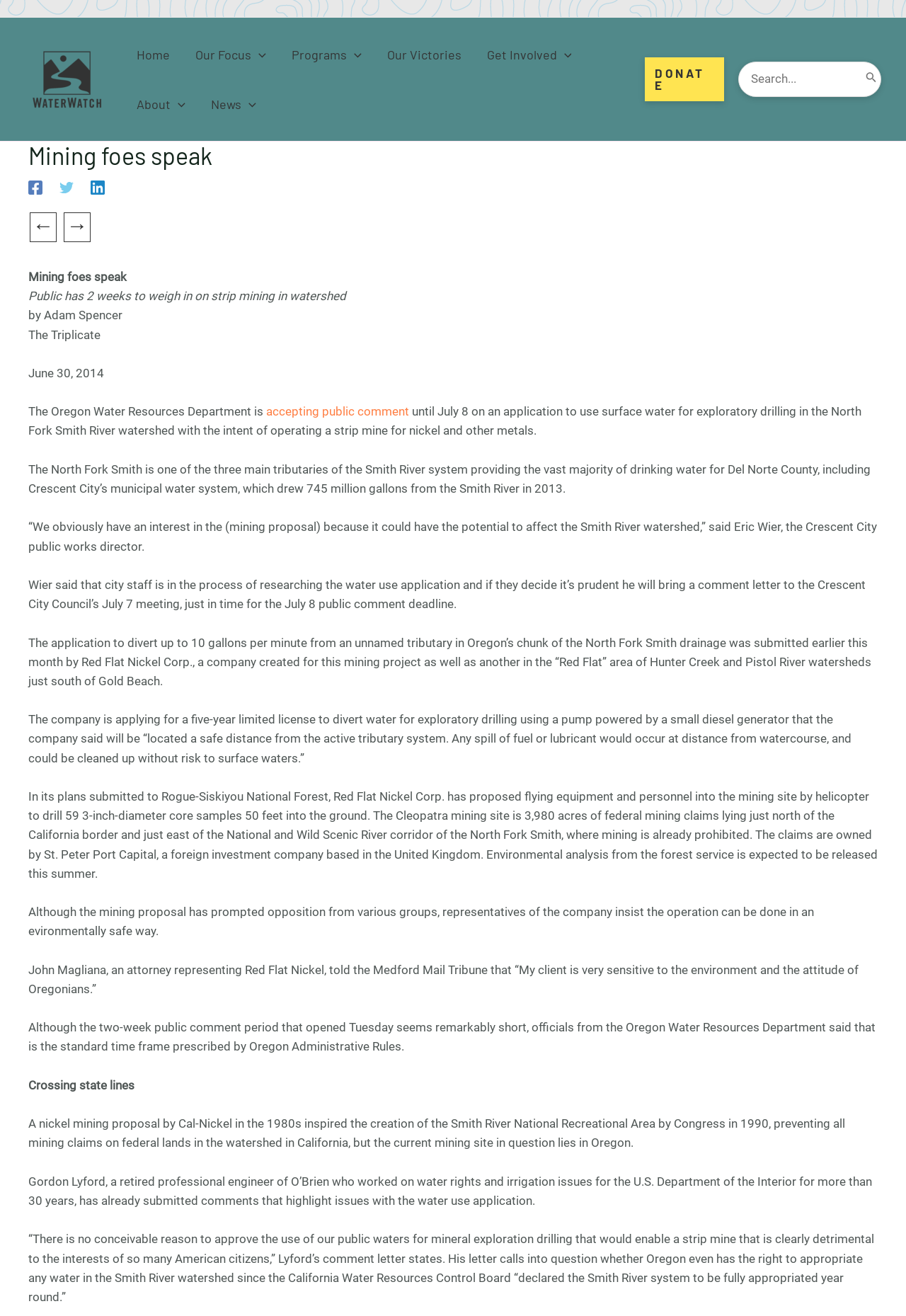Locate the bounding box coordinates of the clickable area to execute the instruction: "Toggle the 'Get Involved' menu". Provide the coordinates as four float numbers between 0 and 1, represented as [left, top, right, bottom].

[0.523, 0.023, 0.645, 0.06]